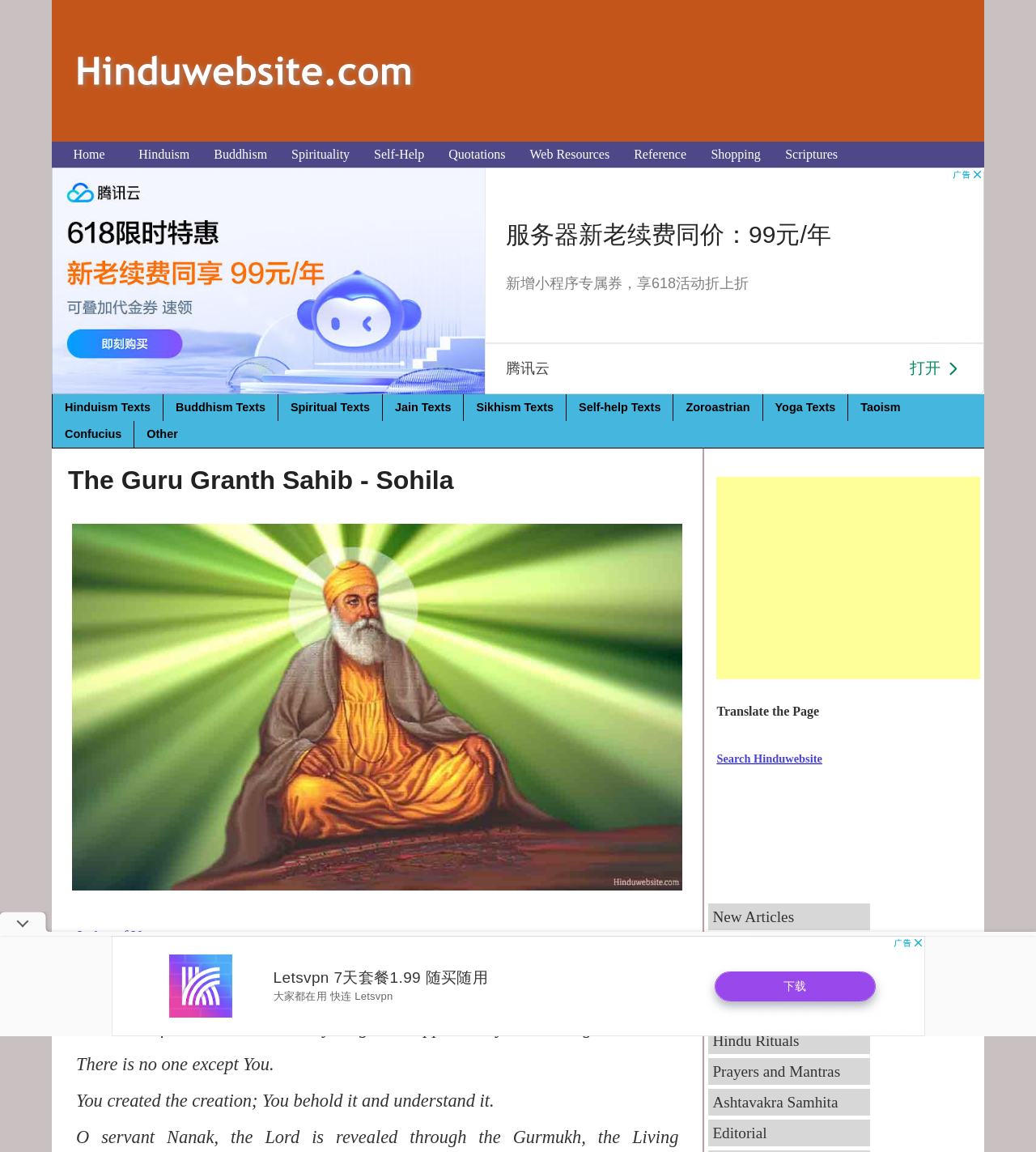Determine the bounding box coordinates of the clickable area required to perform the following instruction: "Click on the 'Index of Verses' link". The coordinates should be represented as four float numbers between 0 and 1: [left, top, right, bottom].

[0.073, 0.805, 0.164, 0.82]